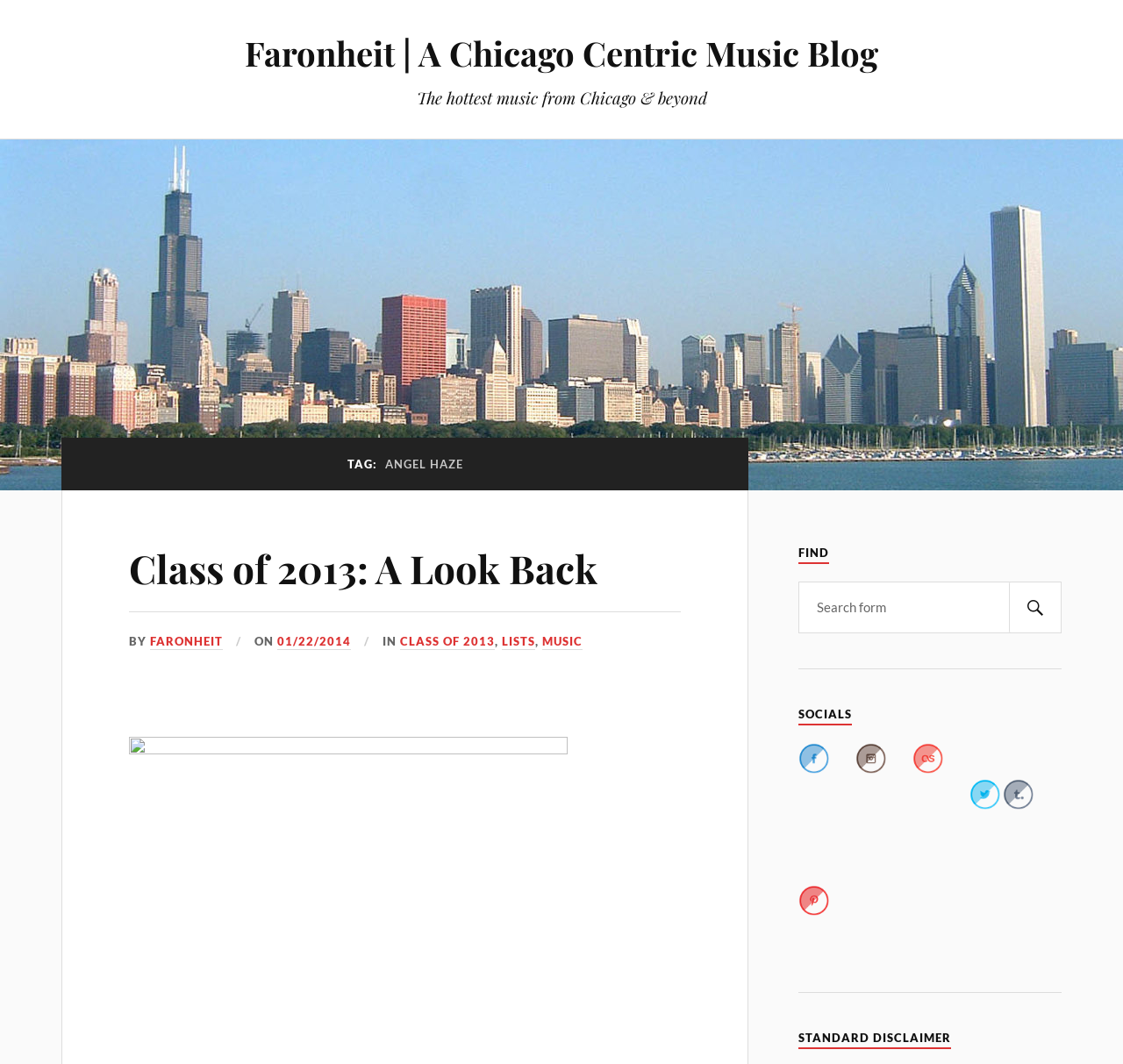Identify and extract the heading text of the webpage.

TAG: ANGEL HAZE